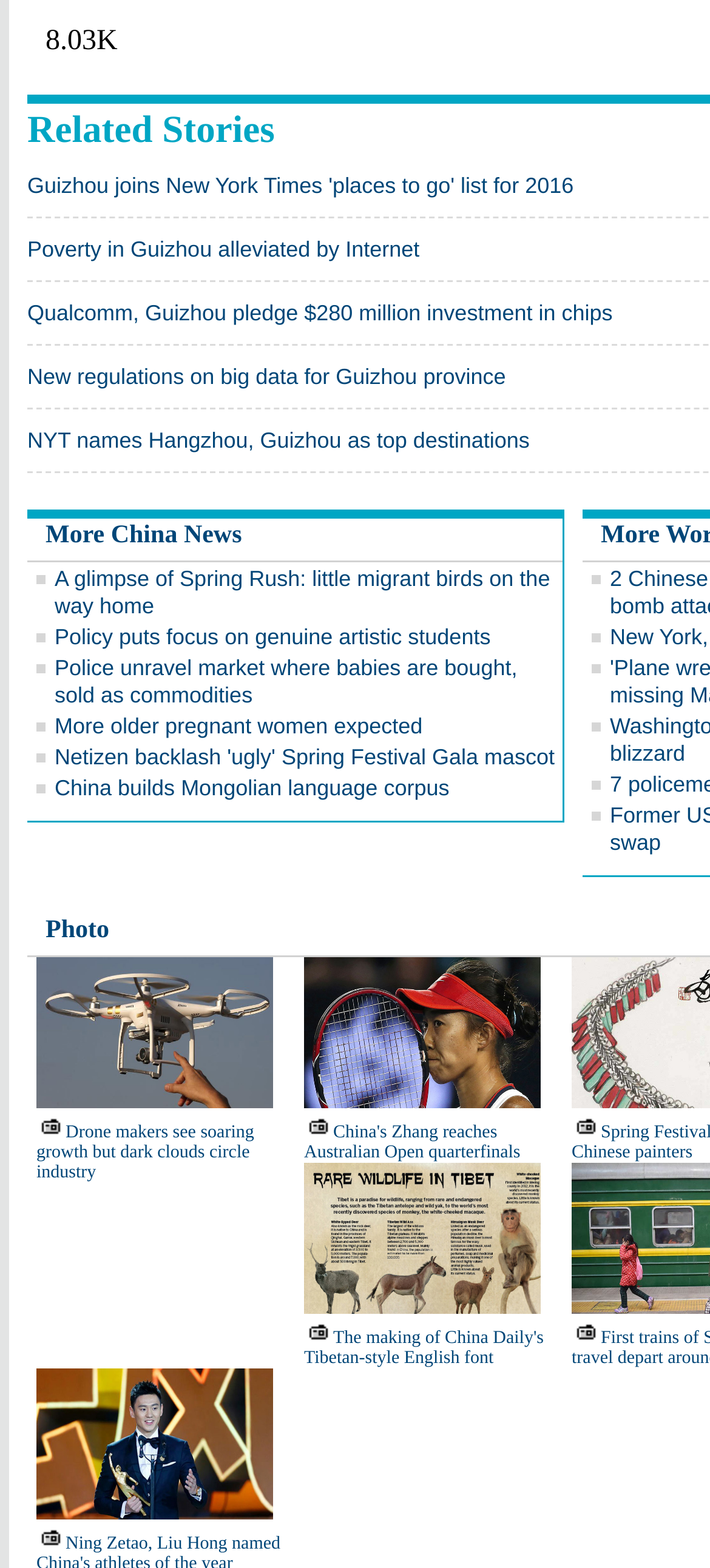Show the bounding box coordinates of the element that should be clicked to complete the task: "Explore the making of China Daily's Tibetan-style English font".

[0.428, 0.847, 0.766, 0.873]